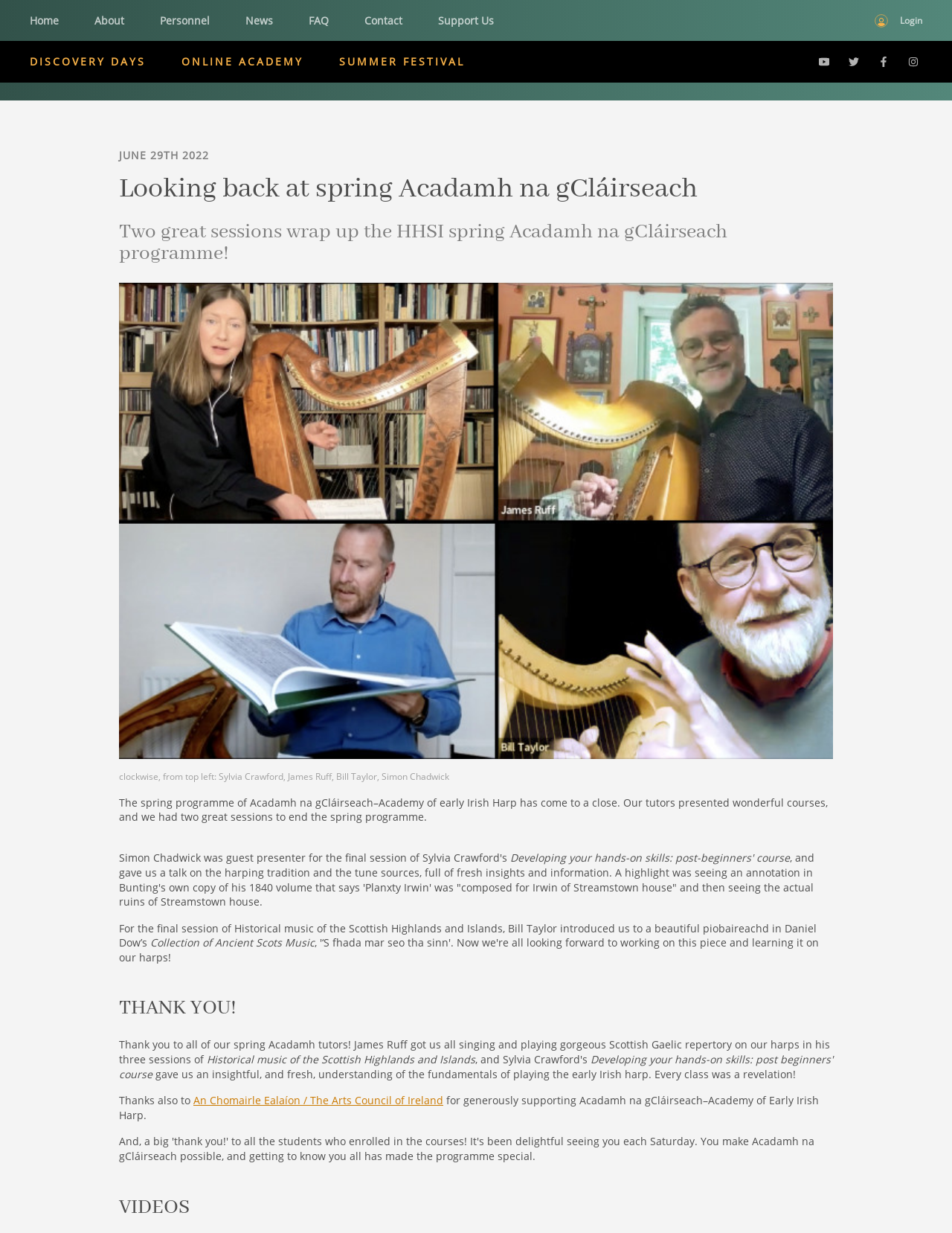Elaborate on the different components and information displayed on the webpage.

The webpage is about the Historical Harp Society of Ireland. At the top, there is a navigation menu with links to "Home", "About", "Personnel", "News", "FAQ", "Contact", "Support Us", and "Login". Below the navigation menu, there are three prominent links: "DISCOVERY DAYS", "ONLINE ACADEMY", and "SUMMER FESTIVAL".

On the left side of the page, there is a section with a date "JUNE 29TH 2022" and three headings that describe the content of the page. The first heading is "Looking back at spring Acadamh na gCláirseach", followed by a second heading "Two great sessions wrap up the HHSI spring Acadamh na gCláirseach programme!". Below these headings, there is a large image that takes up most of the page.

To the right of the image, there are several blocks of text that describe the spring programme of Acadamh na gCláirseach. The text is divided into paragraphs, with the first paragraph describing the programme's tutors and their courses. The subsequent paragraphs provide more details about the courses, including a talk on the harping tradition and the tune sources, and a session on Historical music of the Scottish Highlands and Islands.

Further down the page, there is a heading "THANK YOU!" followed by a message of gratitude to the spring Acadamh tutors. The message is divided into several paragraphs, each thanking a specific tutor for their contribution to the programme.

At the bottom of the page, there is a link to "An Chomairle Ealaíon / The Arts Council of Ireland", which is acknowledged for its support of Acadamh na gCláirseach. Finally, there is a heading "VIDEOS" at the very bottom of the page.

On the top right corner of the page, there are social media links to Facebook, Instagram, and possibly others, each represented by an image.